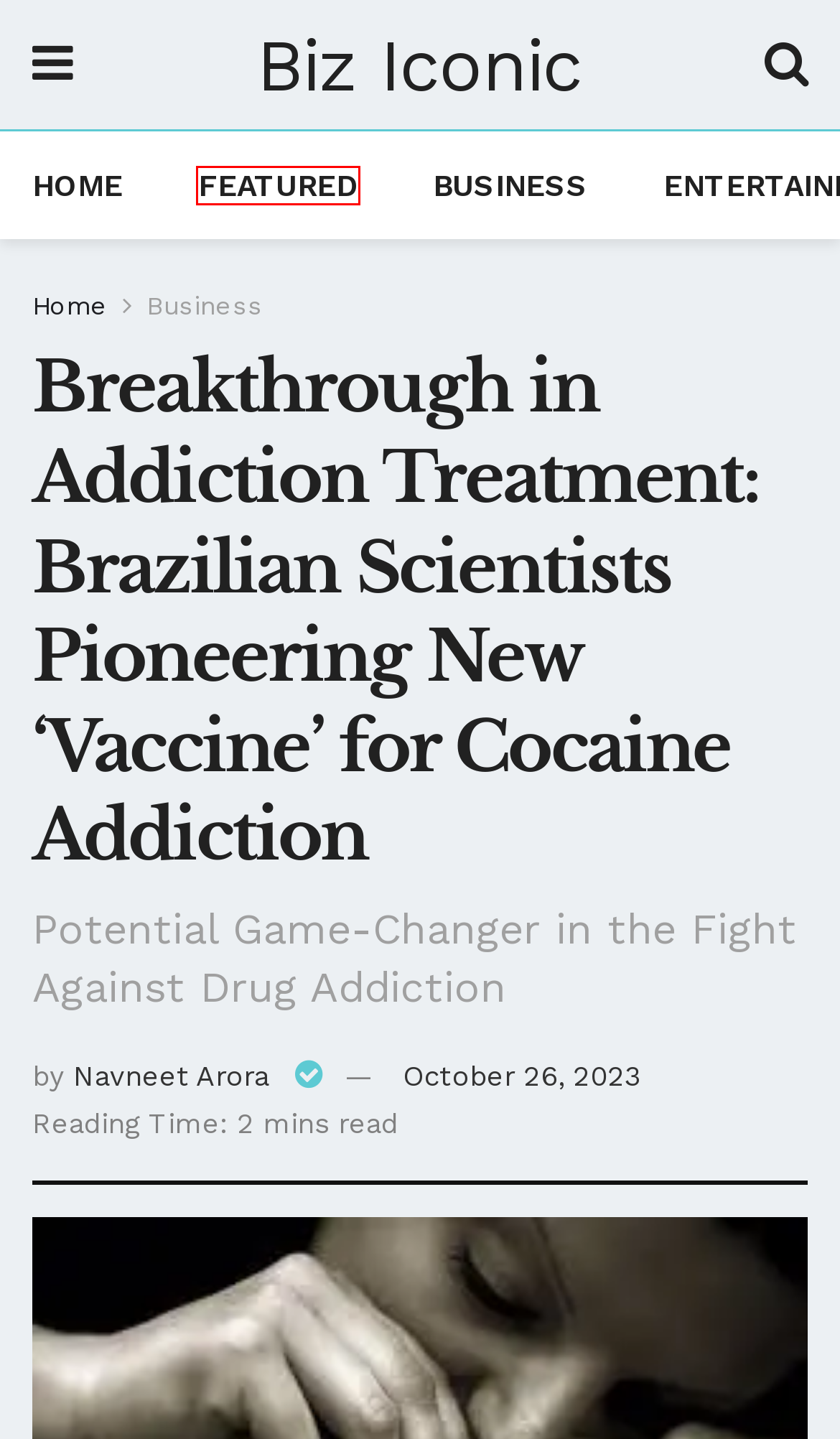You have a screenshot showing a webpage with a red bounding box highlighting an element. Choose the webpage description that best fits the new webpage after clicking the highlighted element. The descriptions are:
A. Biz Iconic - Navigating the Business World
B. Bishan Singh Bedi - The cricket legend will be missed! - Biz Iconic
C. Brazil scientists - Biz Iconic
D. Addiction therapy - Biz Iconic
E. Featured - Biz Iconic
F. Navneet Arora - Biz Iconic
G. Business - Biz Iconic
H. Advertise - Biz Iconic

E